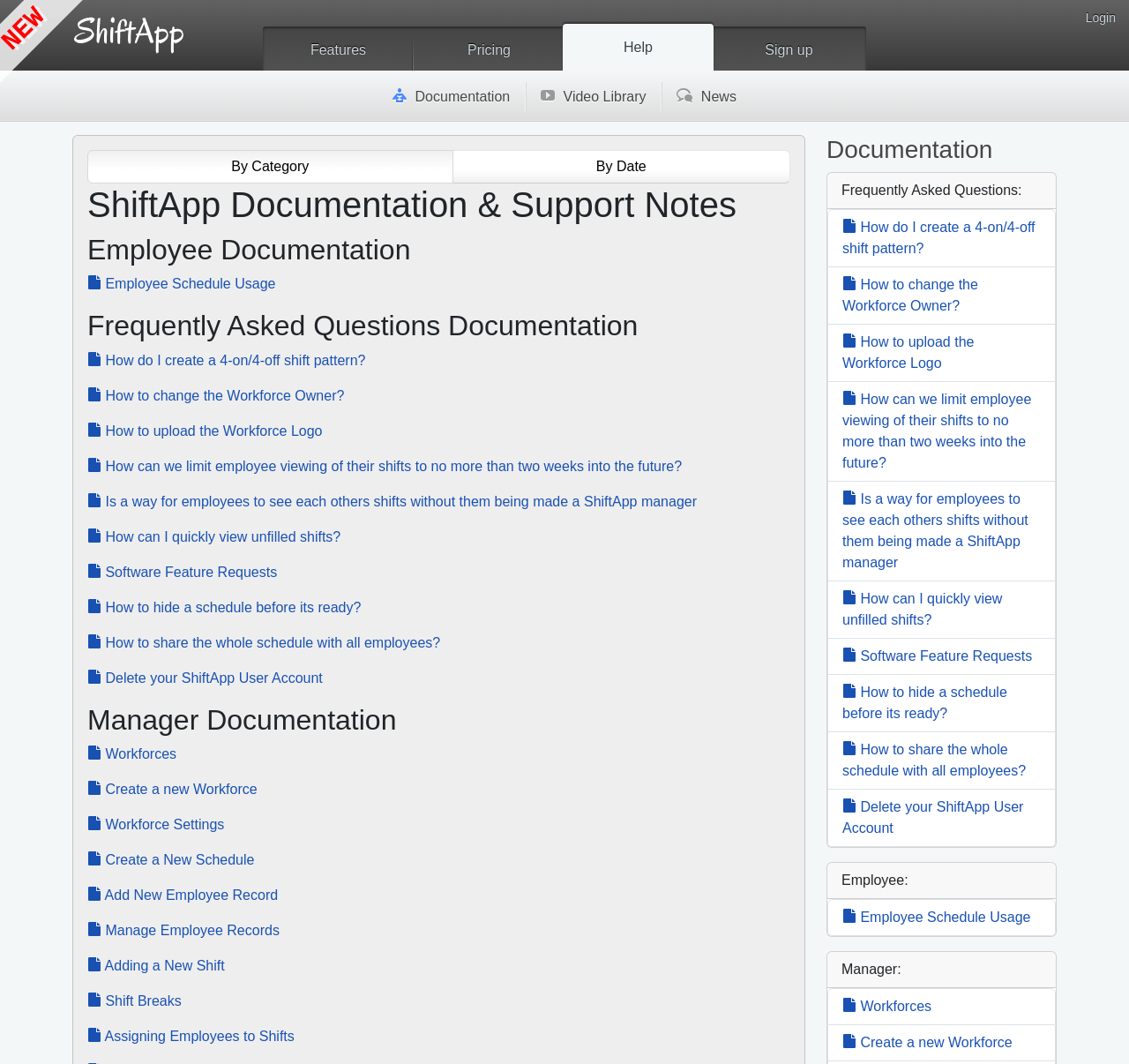Examine the image carefully and respond to the question with a detailed answer: 
Can employees see each other's shifts without being a manager?

The webpage has a link to 'Is a way for employees to see each others shifts without them being made a ShiftApp manager' under the Frequently Asked Questions section, which suggests that employees can find the answer to this question in the FAQs.